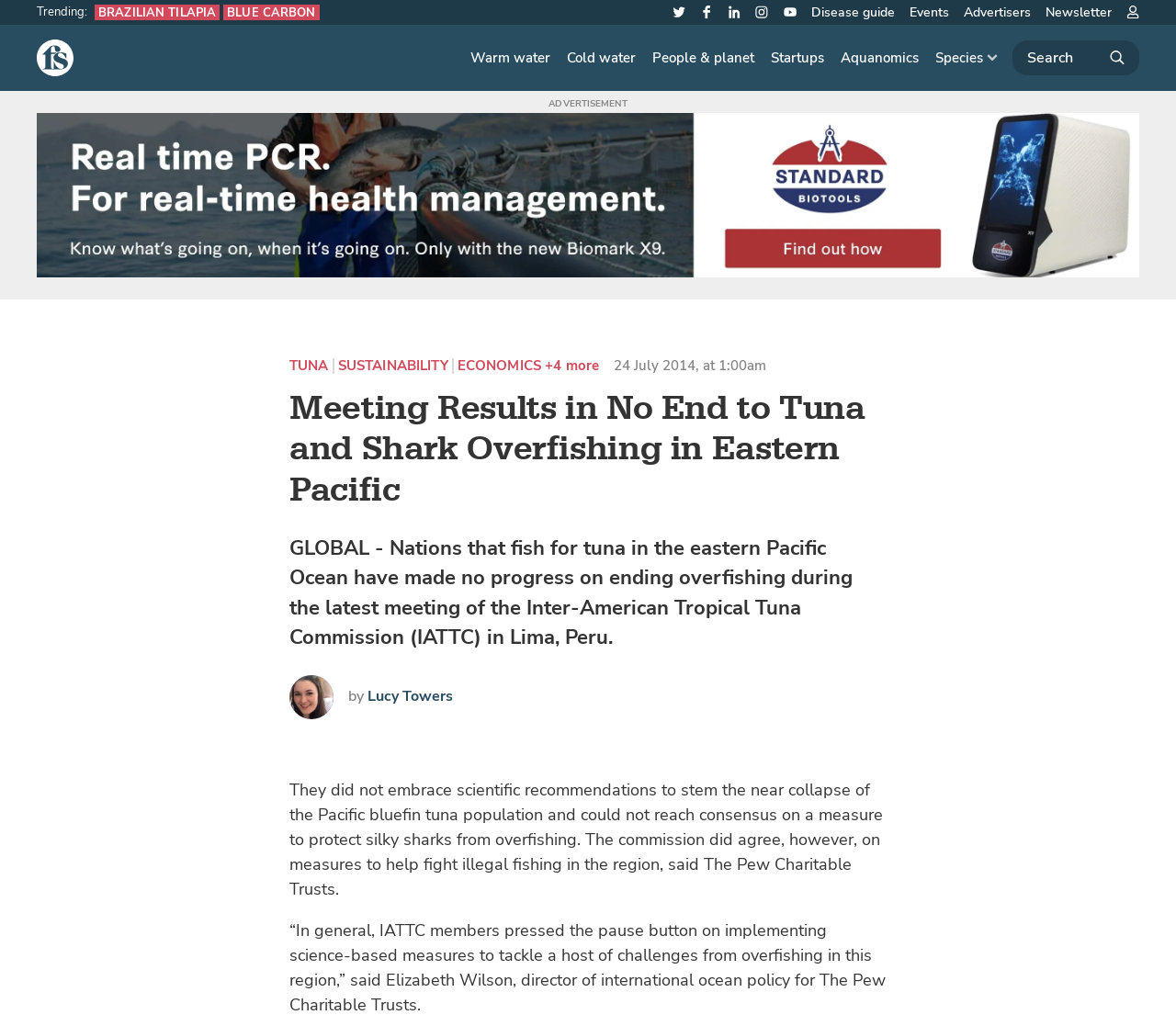Using the provided description: "Tuna", find the bounding box coordinates of the corresponding UI element. The output should be four float numbers between 0 and 1, in the format [left, top, right, bottom].

[0.246, 0.349, 0.279, 0.364]